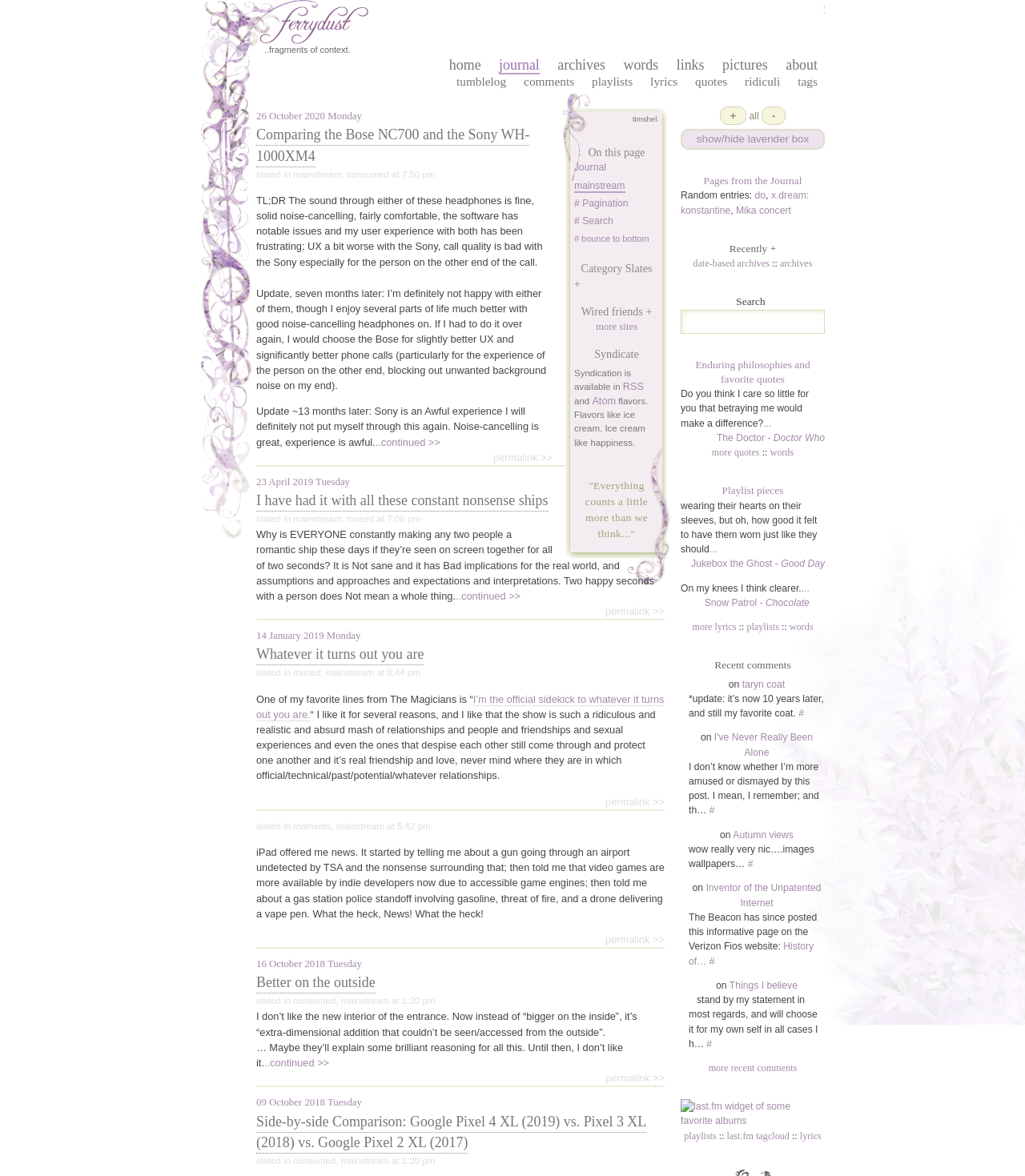What is the title of the section that contains quotes?
Utilize the information in the image to give a detailed answer to the question.

The section that contains quotes is located in the middle of the webpage, and it has a heading element that says 'Enduring philosophies and favorite quotes'.